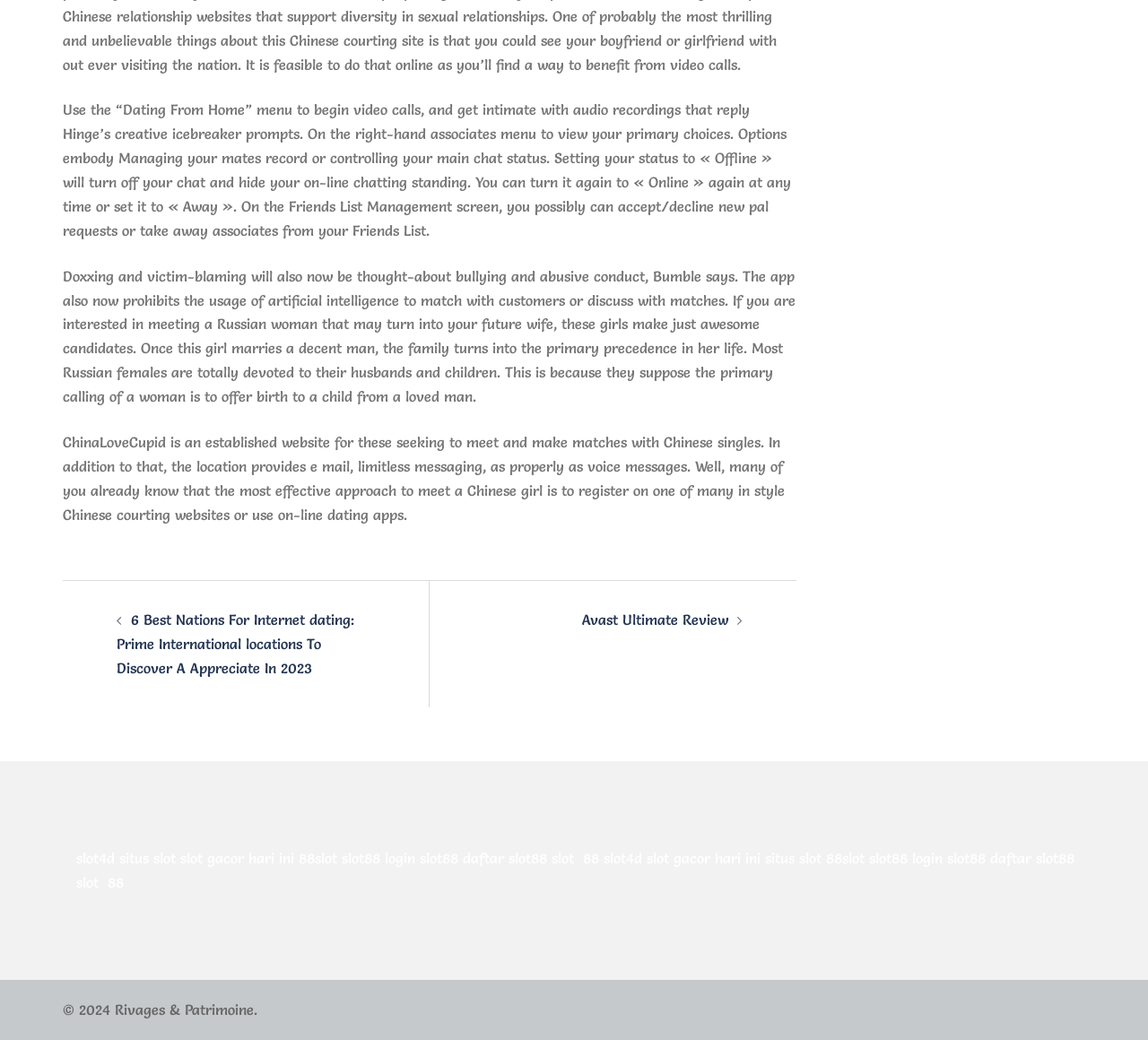What is the focus of ChinaLoveCupid?
Please ensure your answer to the question is detailed and covers all necessary aspects.

ChinaLoveCupid is a website that focuses on helping users meet and match with Chinese singles, and provides features such as email, unlimited messaging, and voice messages.